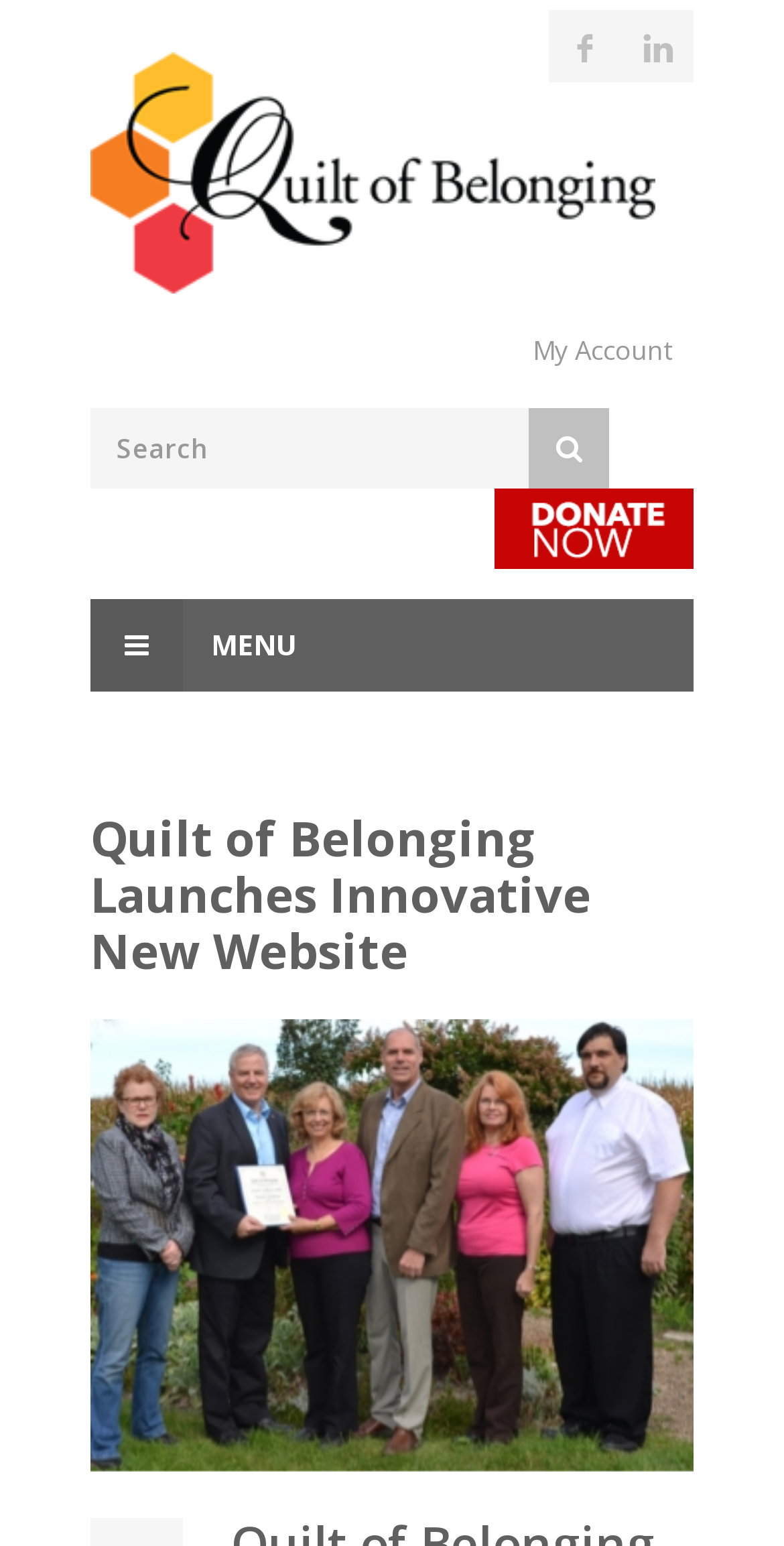Find the bounding box coordinates for the UI element whose description is: "¶". The coordinates should be four float numbers between 0 and 1, in the format [left, top, right, bottom].

None